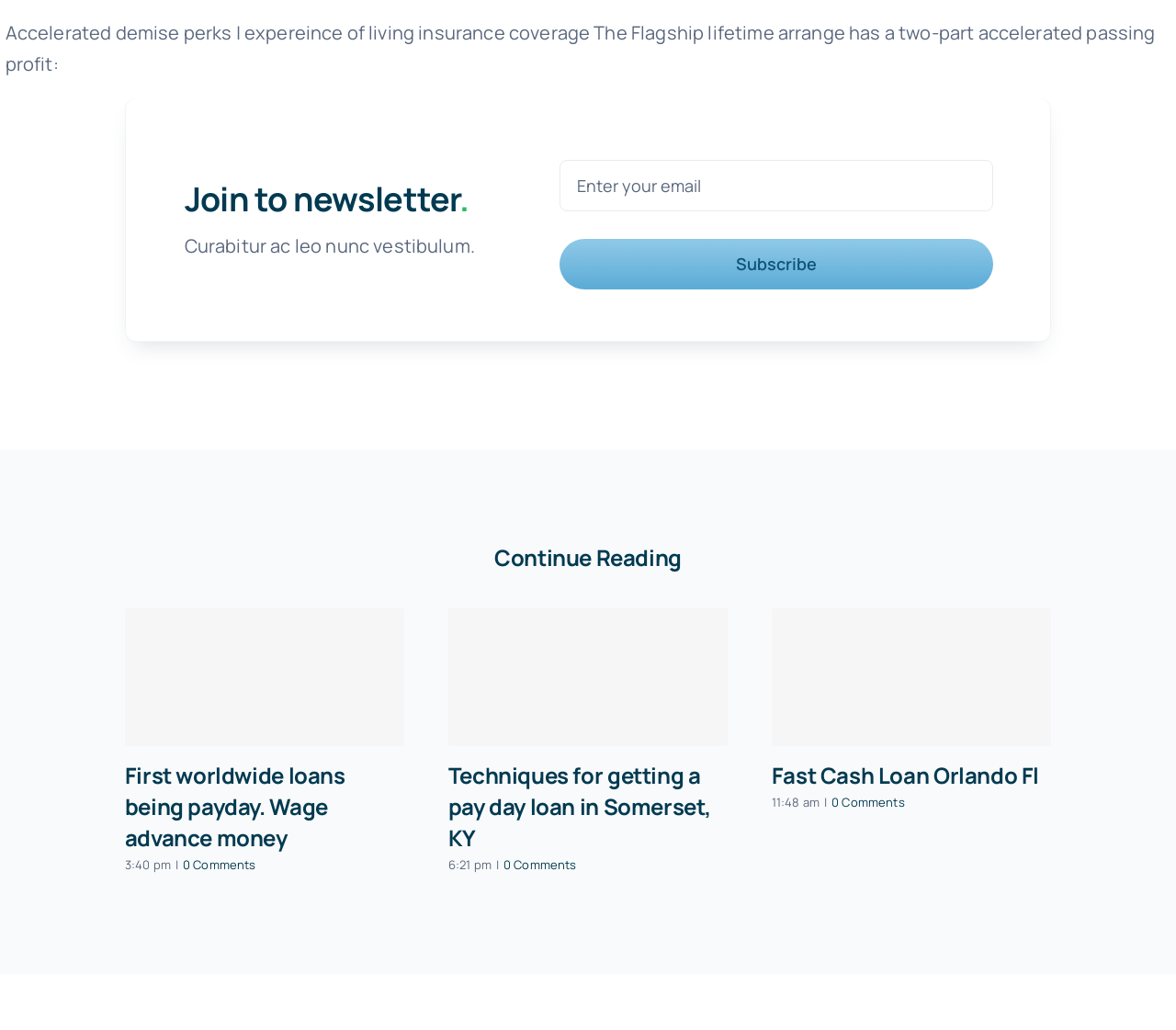Please specify the bounding box coordinates of the clickable region necessary for completing the following instruction: "View Techniques for getting a pay day loan in Somerset, KY". The coordinates must consist of four float numbers between 0 and 1, i.e., [left, top, right, bottom].

[0.381, 0.59, 0.619, 0.724]